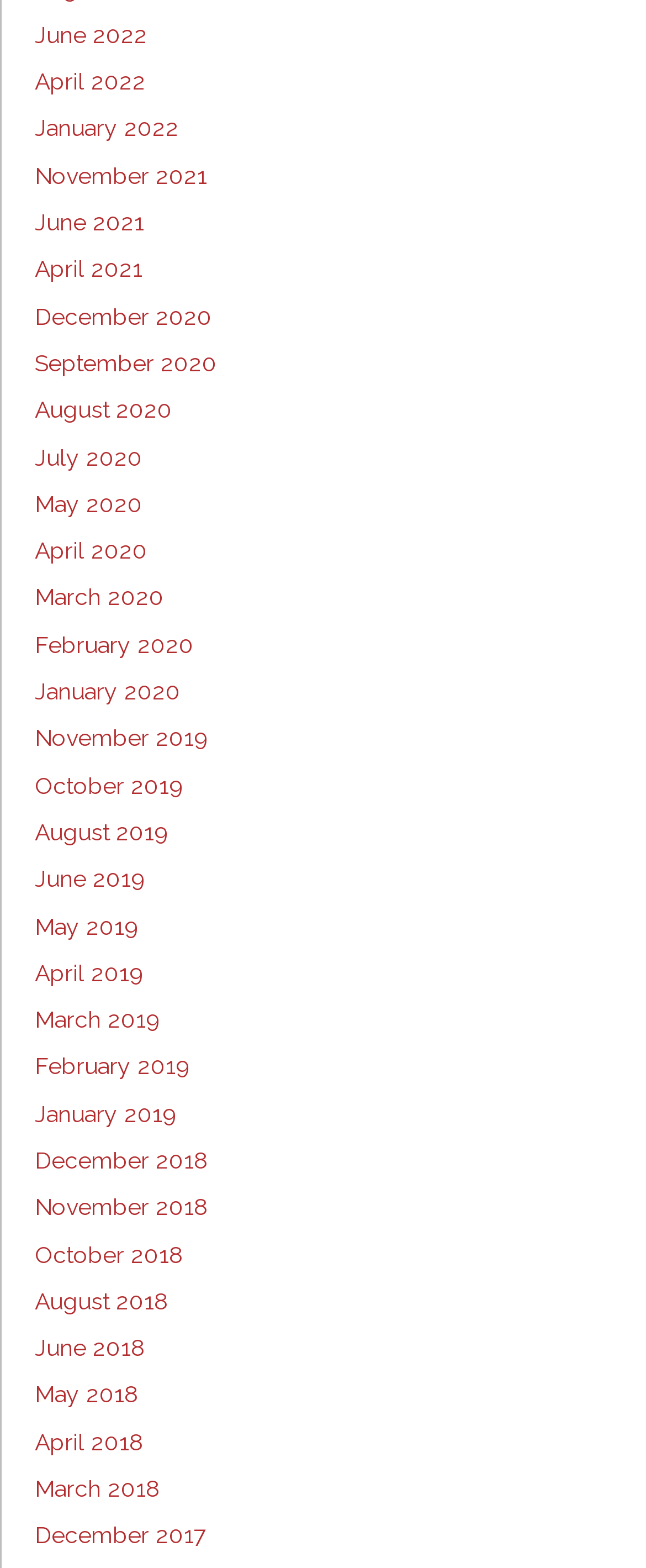Determine the bounding box for the UI element described here: "March 2020".

[0.054, 0.373, 0.254, 0.389]